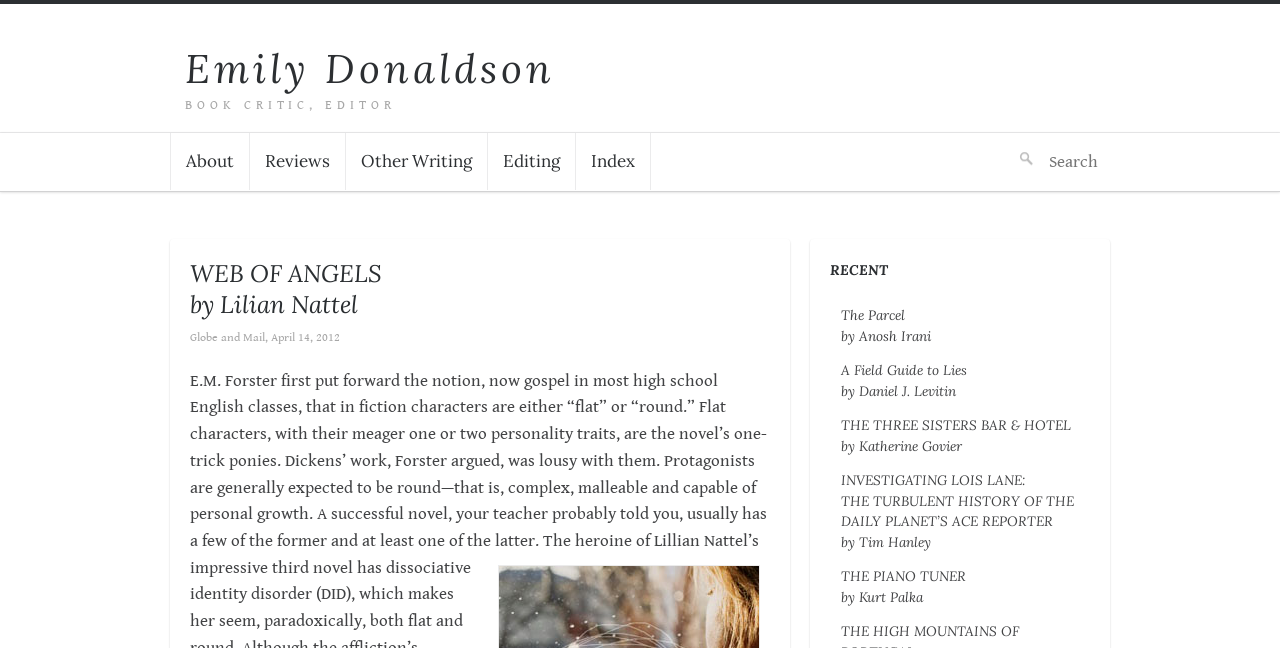Explain the contents of the webpage comprehensively.

This webpage is about Emily Donaldson, a book critic and editor, with a focus on her reviews and writings. At the top, there is a link to her name, "Emily Donaldson", followed by a brief description of her profession, "BOOK CRITIC, EDITOR". Below this, there are several links to different sections of the webpage, including "About", "Reviews", "Other Writing", "Editing", and "Index".

To the right of these links, there is a search box labeled "Search". Below the search box, there is a heading that reads "WEB OF ANGELS by Lilian Nattel", which is likely the title of a book being reviewed or discussed on the webpage.

Underneath the heading, there is a quote from the Globe and Mail, dated April 14, 2012, followed by a lengthy passage of text that discusses the concept of "flat" and "round" characters in fiction, referencing E.M. Forster's ideas.

Further down the page, there is a heading that reads "RECENT", followed by a list of links to book reviews, including "The Parcel by Anosh Irani", "A Field Guide to Lies by Daniel J. Levitin", "THE THREE SISTERS BAR & HOTEL by Katherine Govier", "INVESTIGATING LOIS LANE: THE TURBULENT HISTORY OF THE DAILY PLANET’S ACE REPORTER by Tim Hanley", and "THE PIANO TUNER by Kurt Palka". These links are likely reviews written by Emily Donaldson.